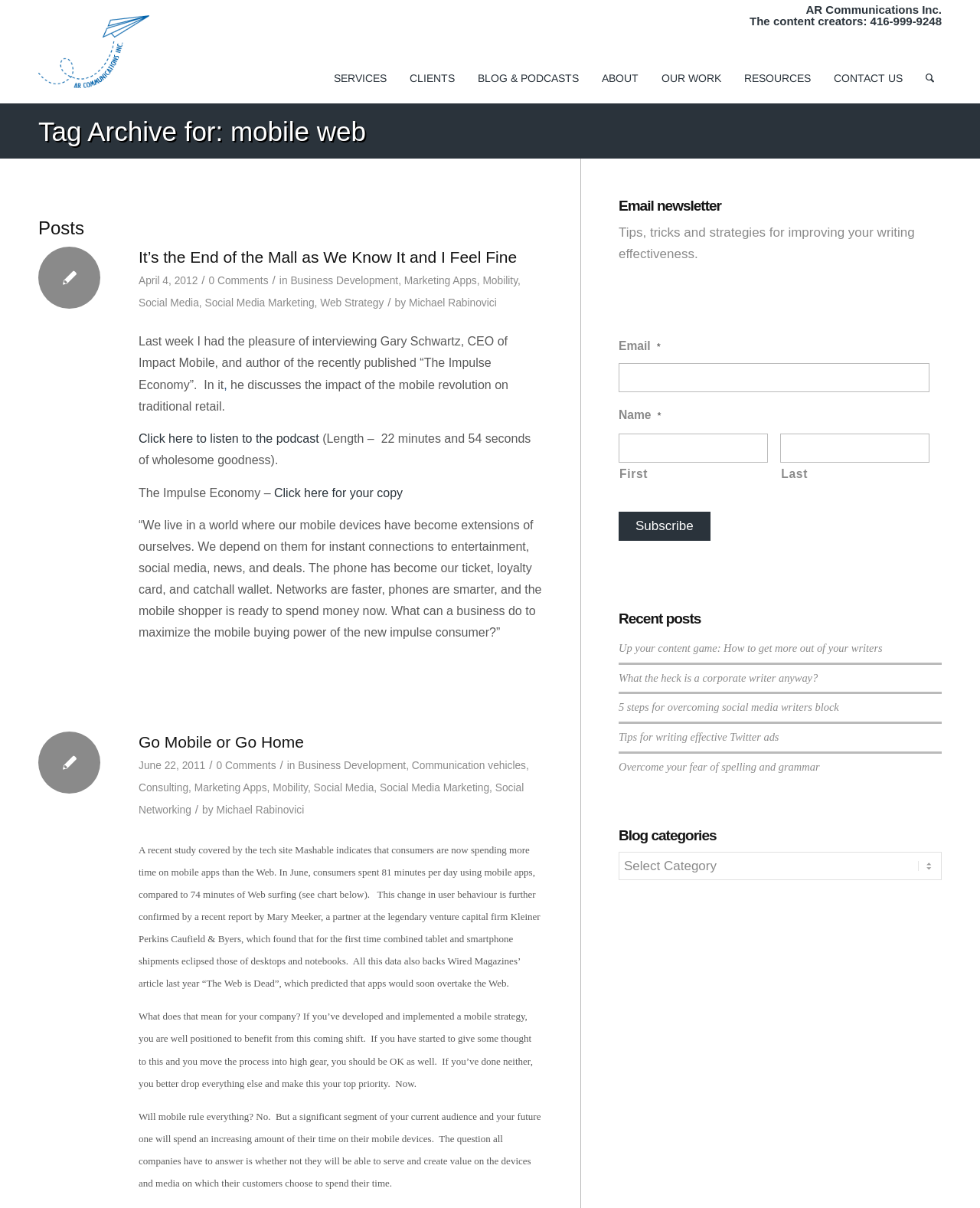Find the bounding box coordinates of the area that needs to be clicked in order to achieve the following instruction: "Read the article 'It’s the End of the Mall as We Know It and I Feel Fine'". The coordinates should be specified as four float numbers between 0 and 1, i.e., [left, top, right, bottom].

[0.141, 0.204, 0.553, 0.222]